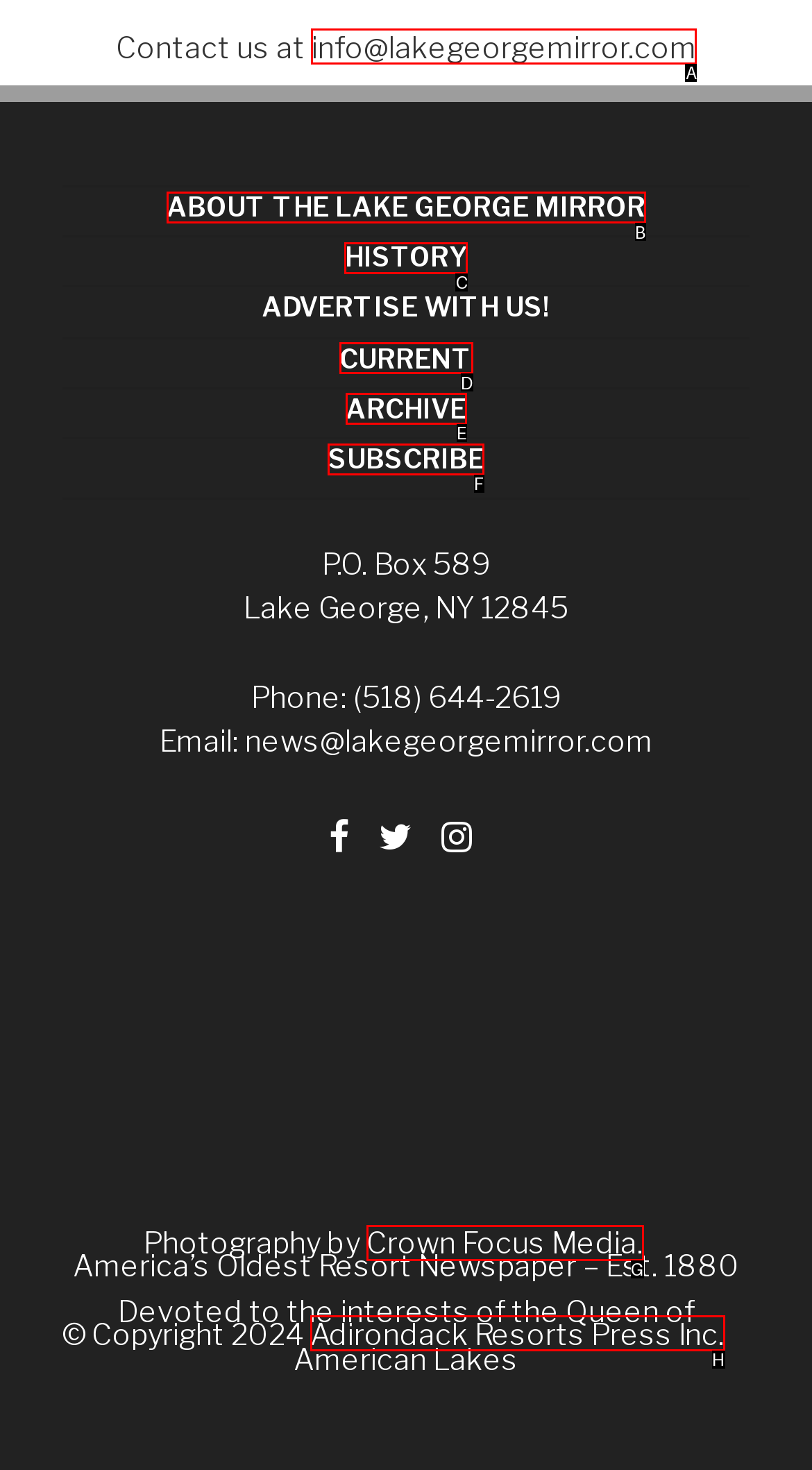Indicate which red-bounded element should be clicked to perform the task: Subscribe to the newspaper Answer with the letter of the correct option.

F